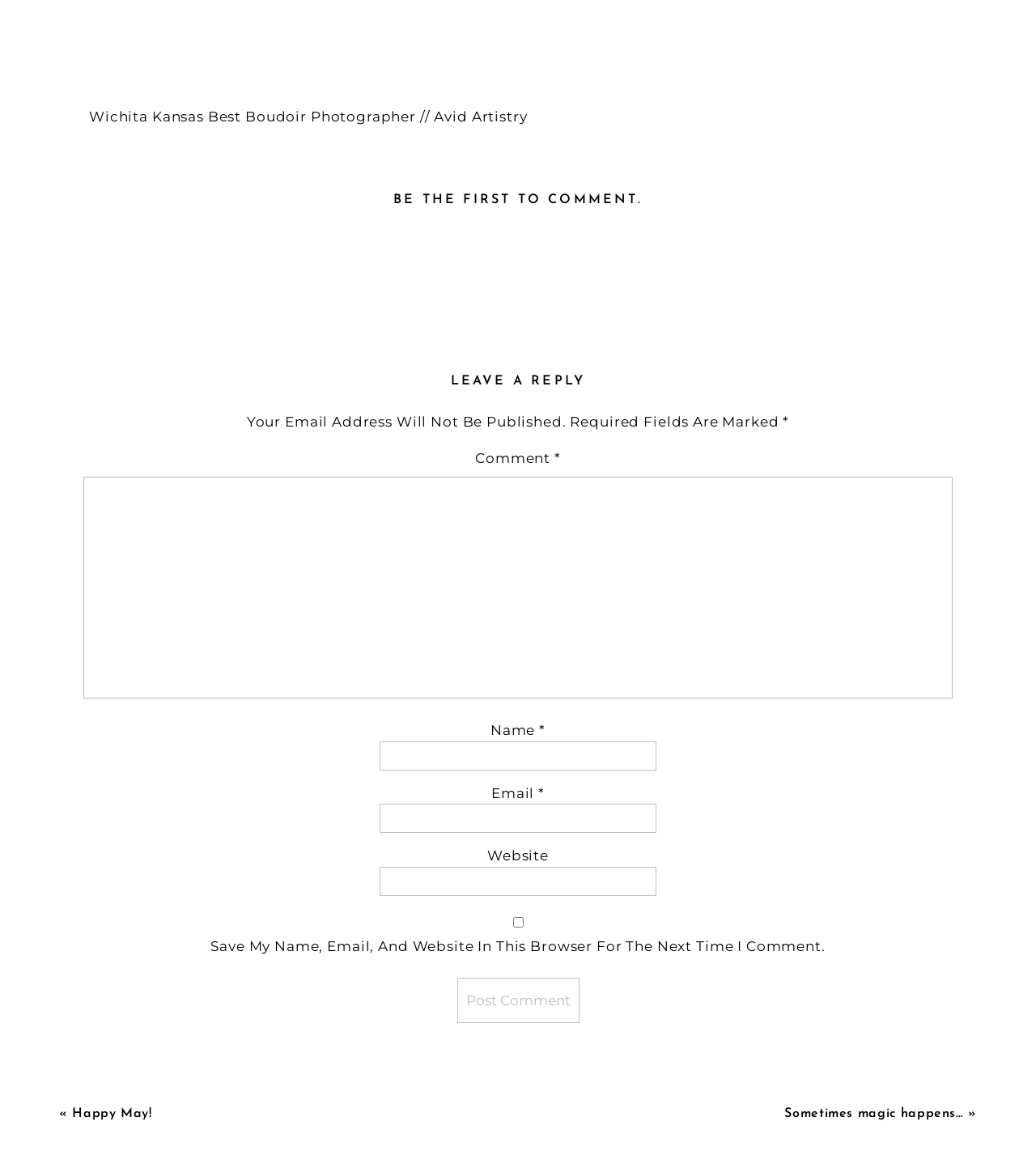Answer with a single word or phrase: 
Can I save my information for future comments?

Yes